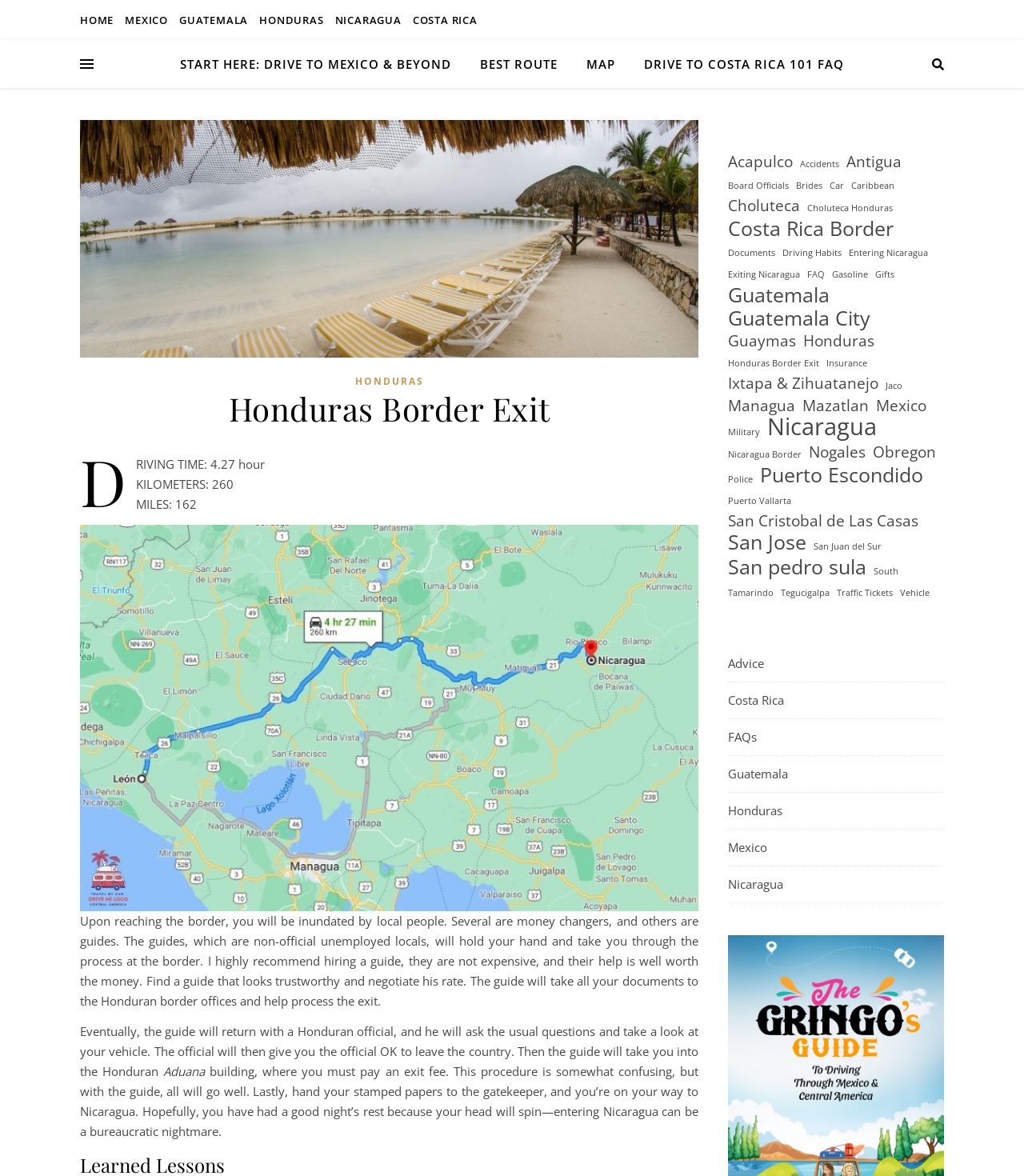Given the element description San Cristobal de Las Casas, specify the bounding box coordinates of the corresponding UI element in the format (top-left x, top-left y, bottom-right x, bottom-right y). All values must be between 0 and 1.

[0.711, 0.435, 0.897, 0.452]